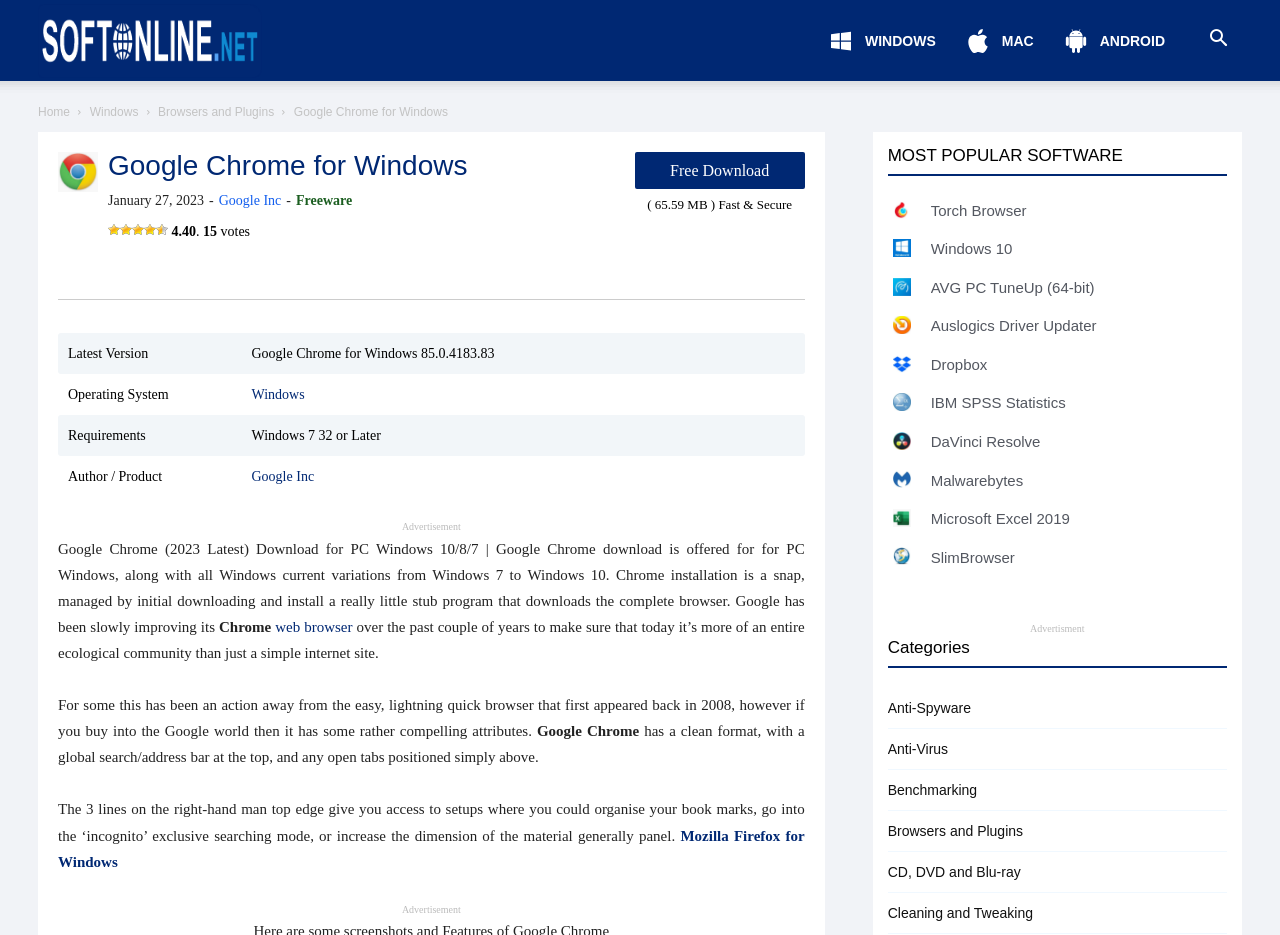Provide your answer to the question using just one word or phrase: What is the latest version of Google Chrome for Windows?

85.0.4183.83